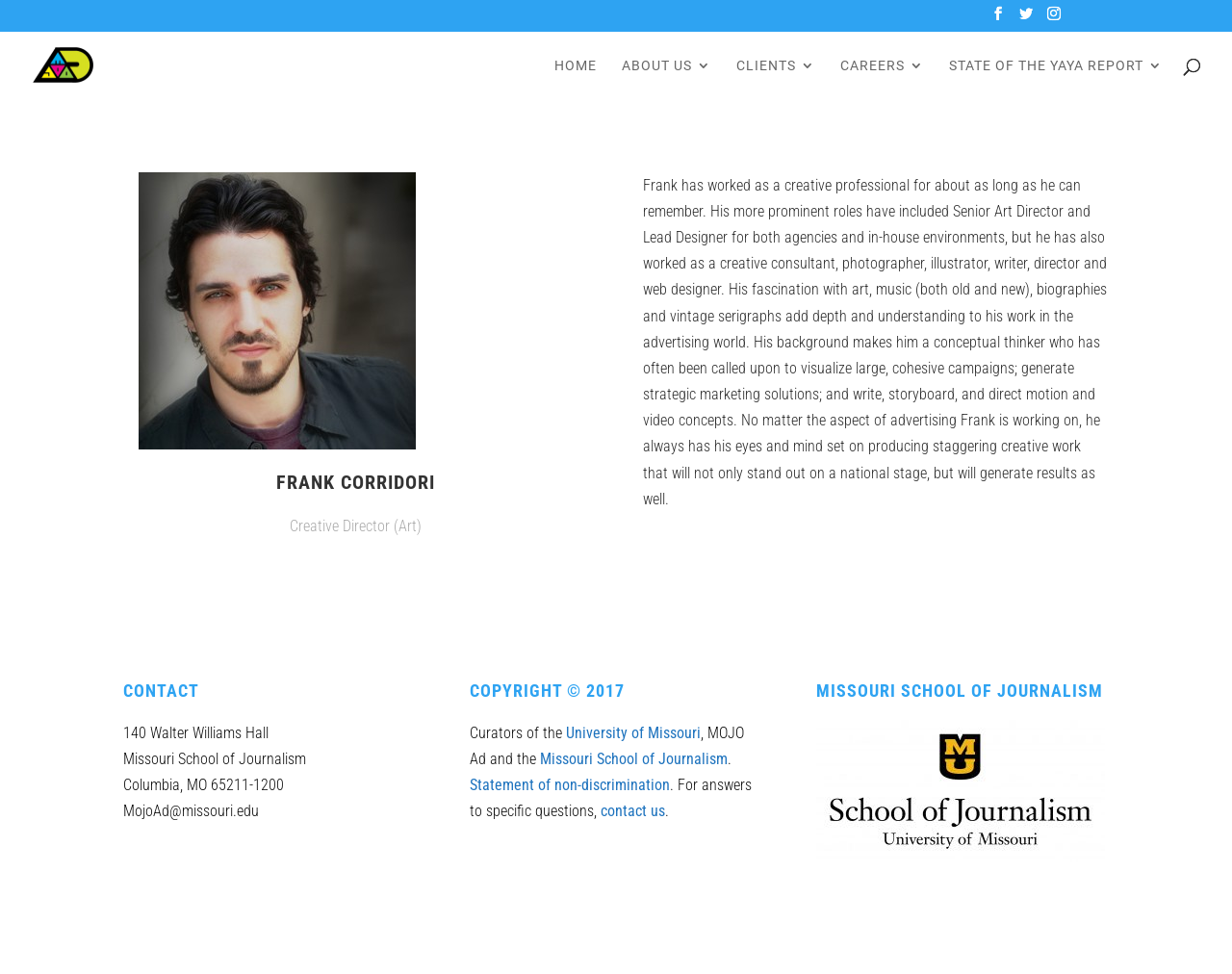Find the bounding box of the web element that fits this description: "Home".

[0.45, 0.06, 0.484, 0.101]